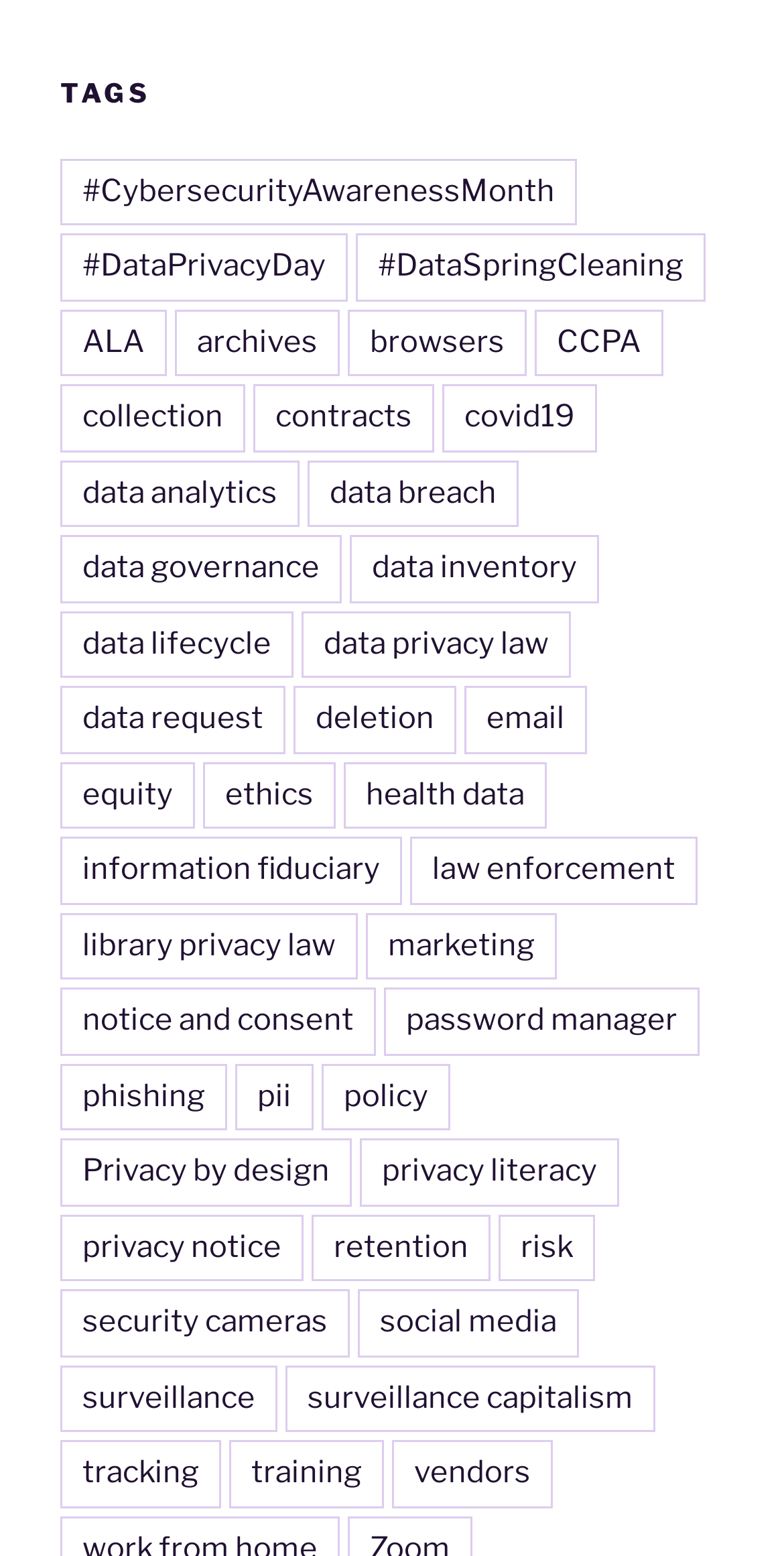What is the first tag listed?
Refer to the image and give a detailed answer to the query.

The first tag listed is 'CybersecurityAwarenessMonth' because it is the first link element under the 'TAGS' heading, with a bounding box coordinate of [0.077, 0.102, 0.736, 0.145].